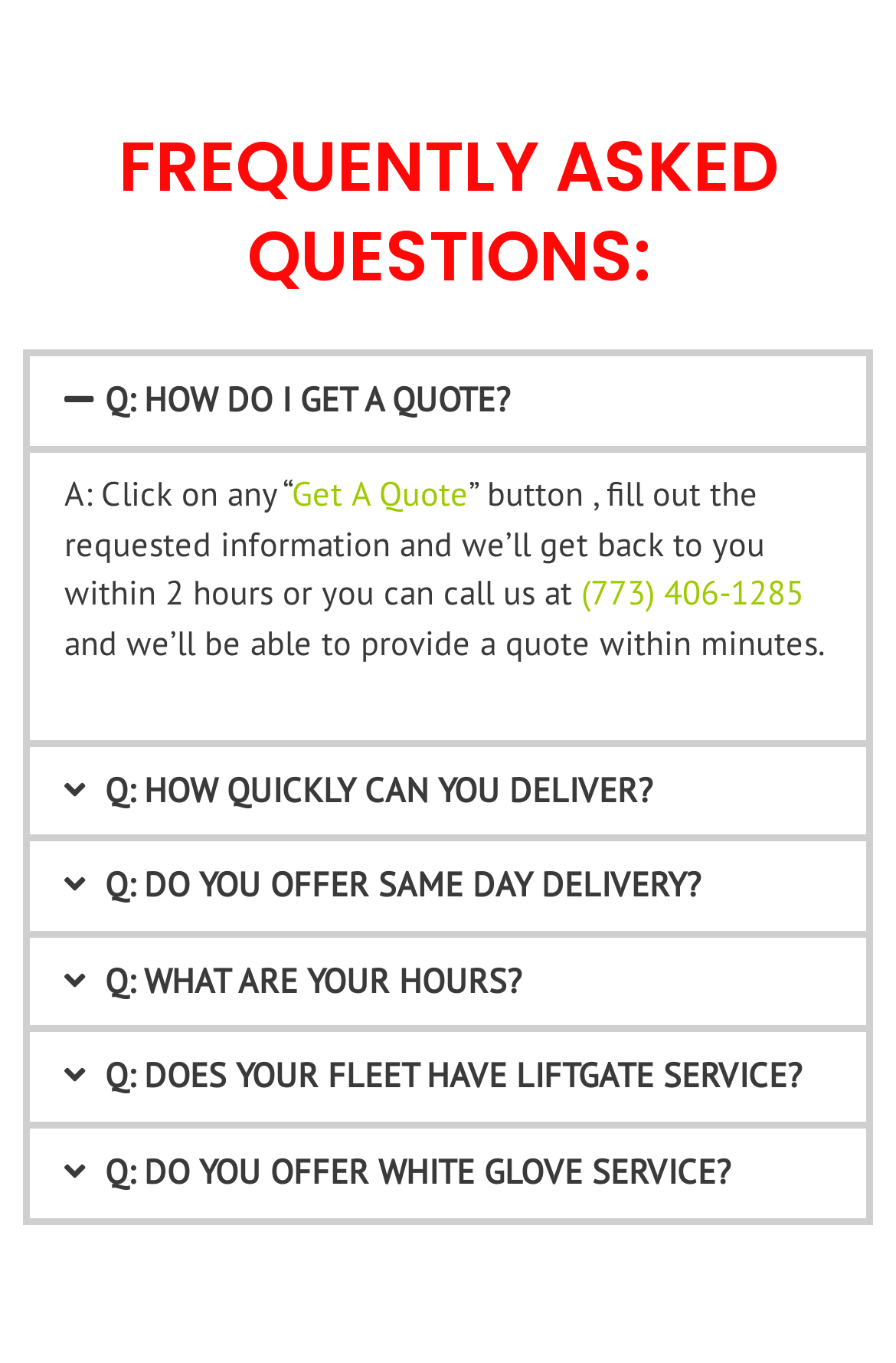Provide a short answer to the following question with just one word or phrase: Are there any other ways to get a quote besides filling out the form?

Yes, call (773) 406-1285